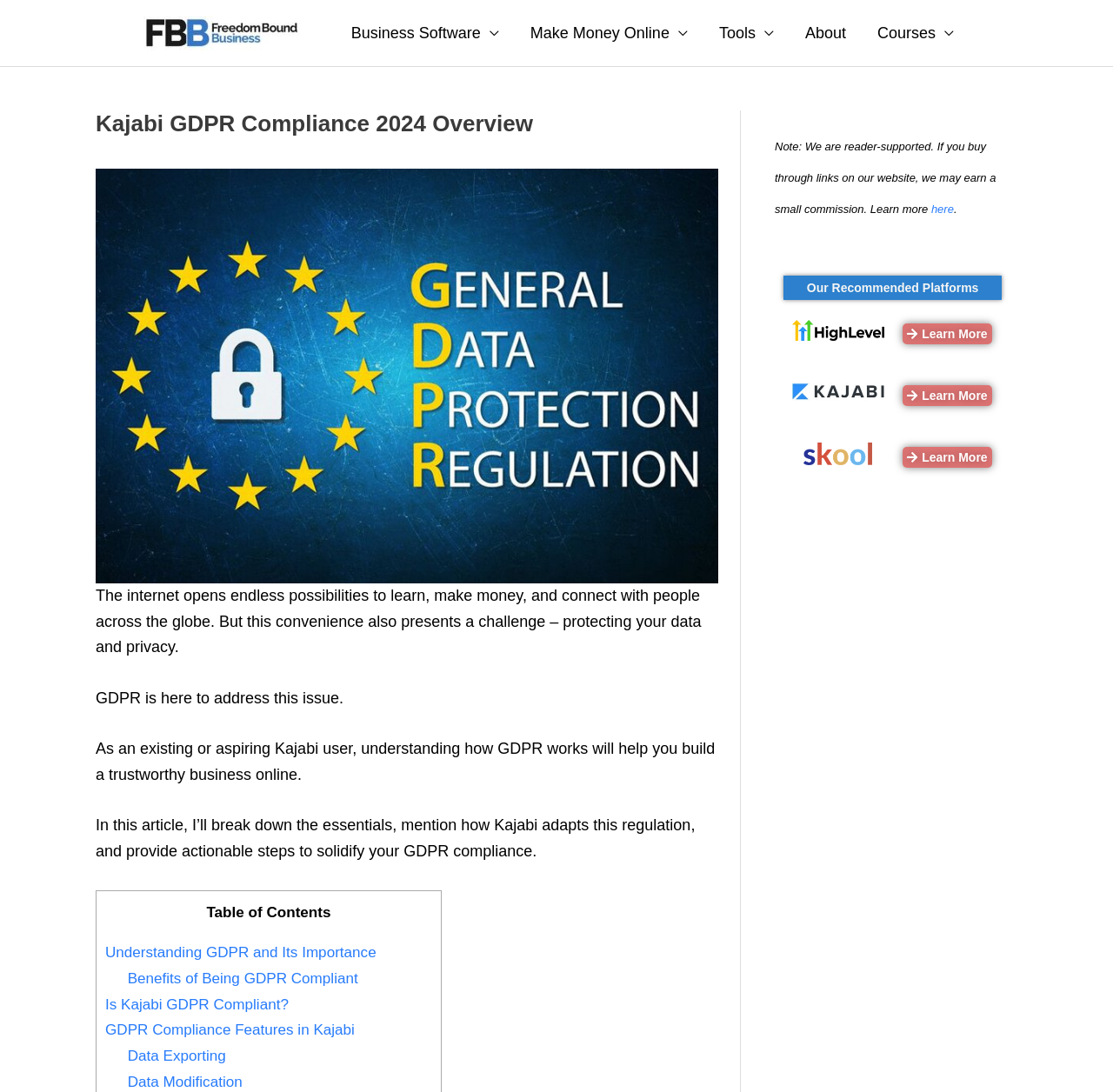With reference to the image, please provide a detailed answer to the following question: What is the main topic of this webpage?

Based on the webpage content, the main topic is about Kajabi's compliance with the General Data Protection Regulation (GDPR). The webpage provides an overview of GDPR, its importance, and how Kajabi adapts to this regulation.